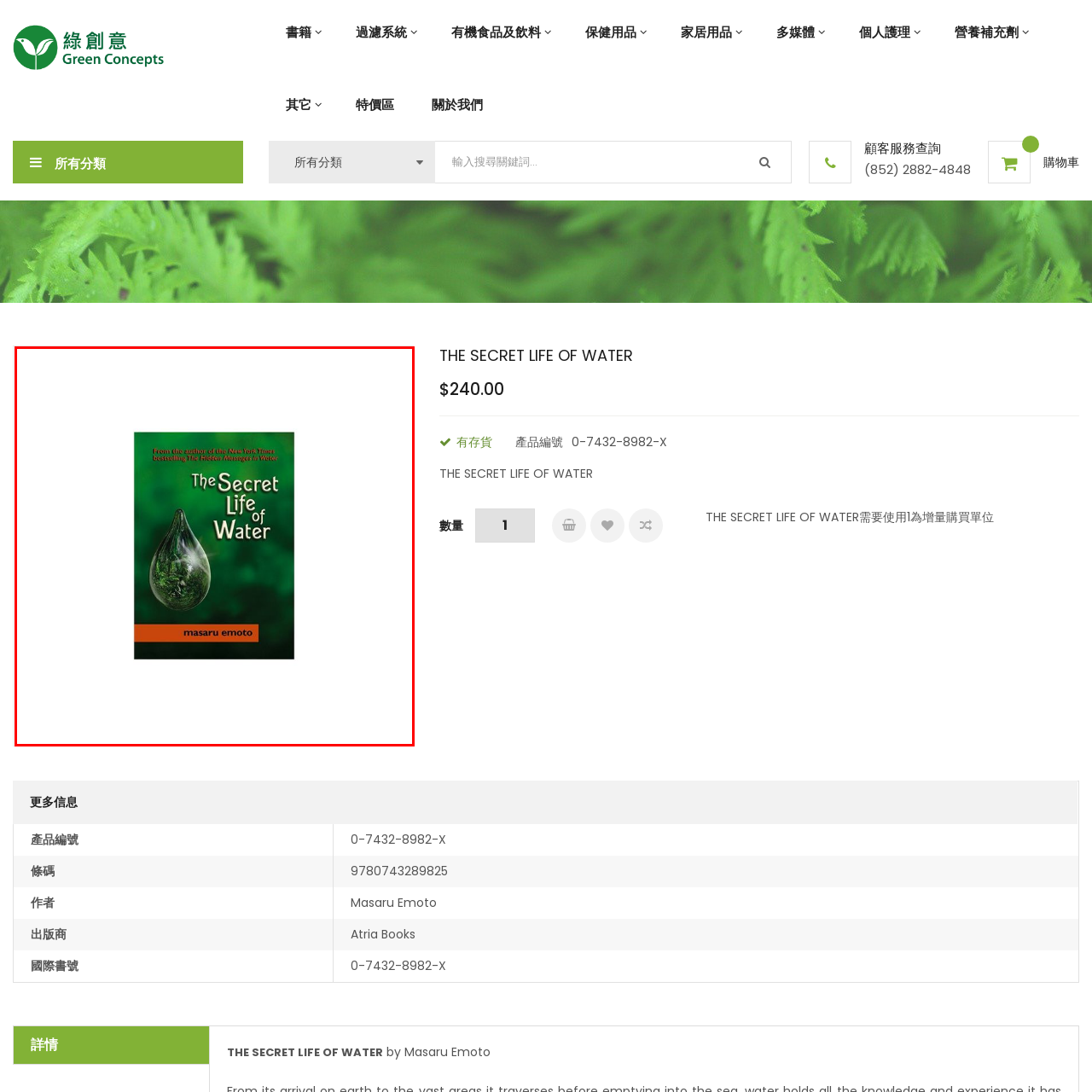What is the color of the band highlighting the author's name?
Carefully look at the image inside the red bounding box and answer the question in a detailed manner using the visual details present.

The author's name, 'Masaru Emoto', is highlighted in a striking orange band, which adds a vibrant contrast to the serene background of the book cover as described in the caption.